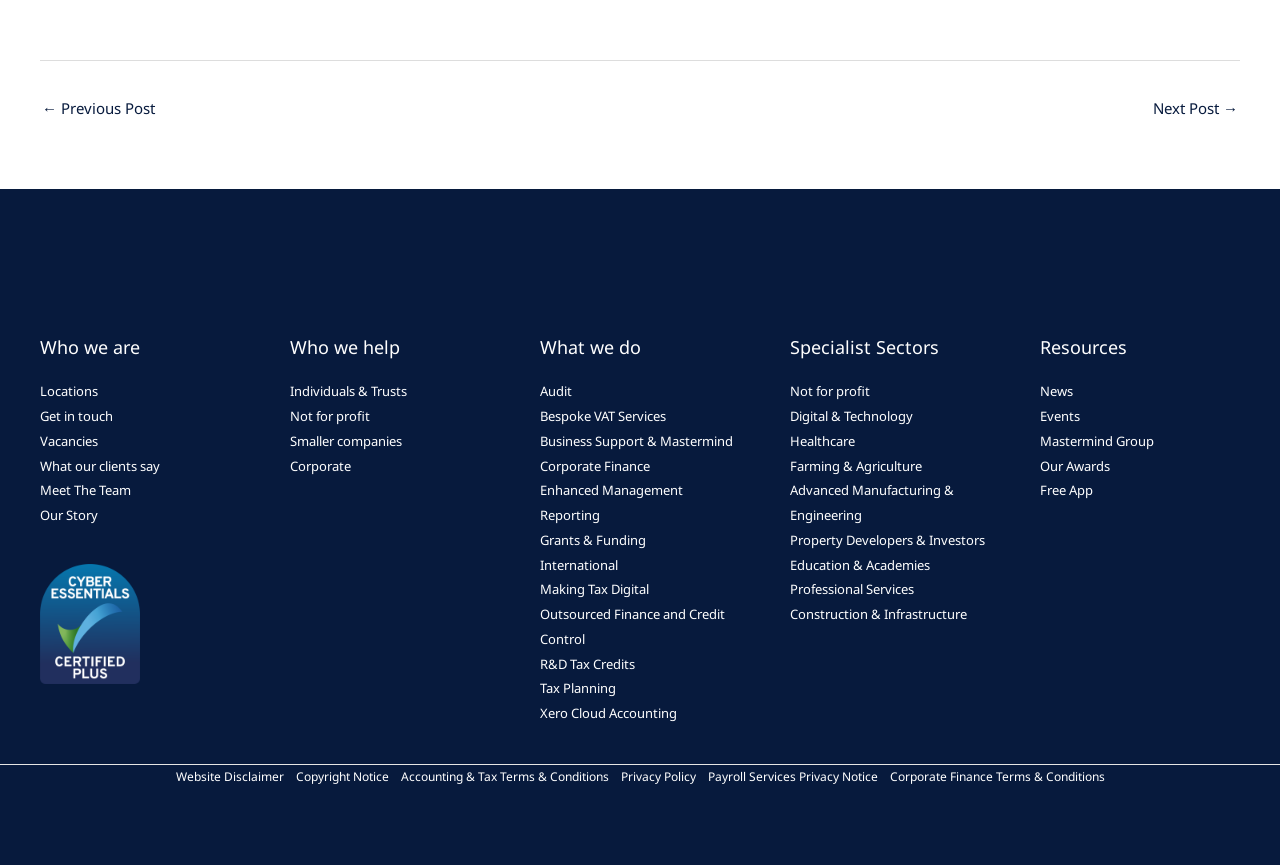Please identify the bounding box coordinates of the element that needs to be clicked to perform the following instruction: "Contact Us".

None